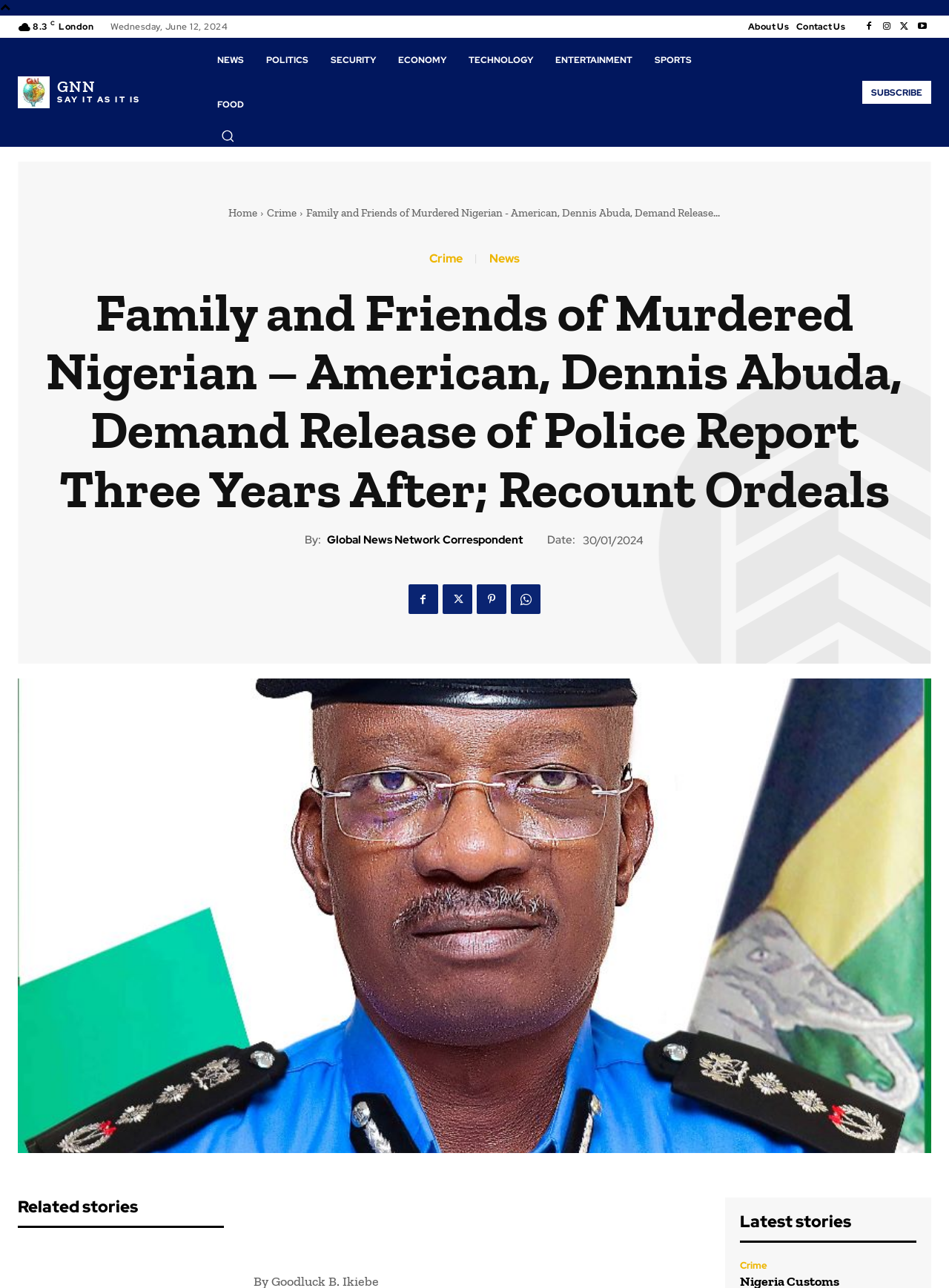Please find the bounding box coordinates for the clickable element needed to perform this instruction: "Click the 'About Us' link".

[0.788, 0.012, 0.831, 0.029]